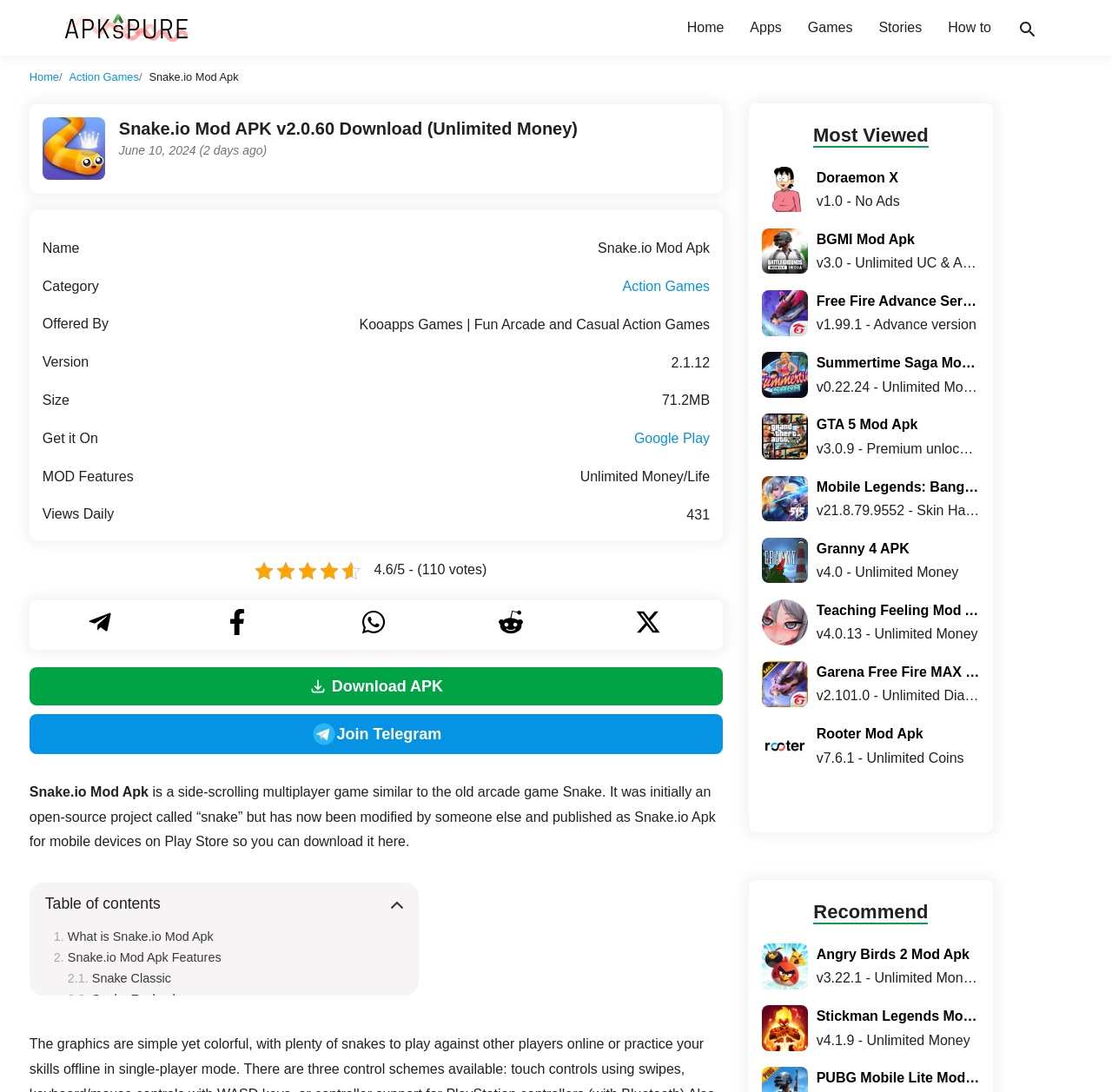Identify the main title of the webpage and generate its text content.

Snake.io Mod APK v2.0.60 Download (Unlimited Money)